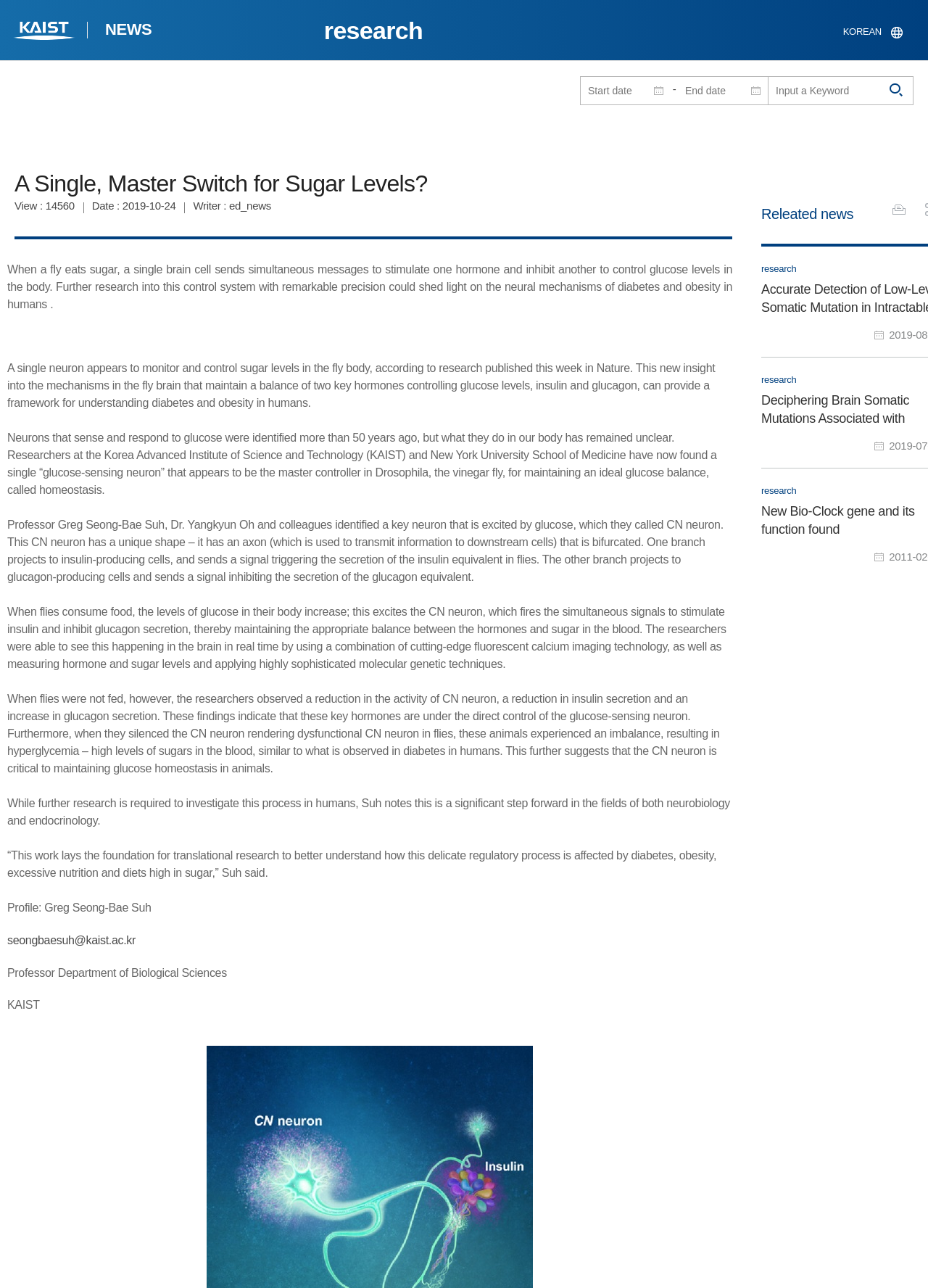Please indicate the bounding box coordinates of the element's region to be clicked to achieve the instruction: "Select the Korean language". Provide the coordinates as four float numbers between 0 and 1, i.e., [left, top, right, bottom].

[0.897, 0.014, 0.984, 0.037]